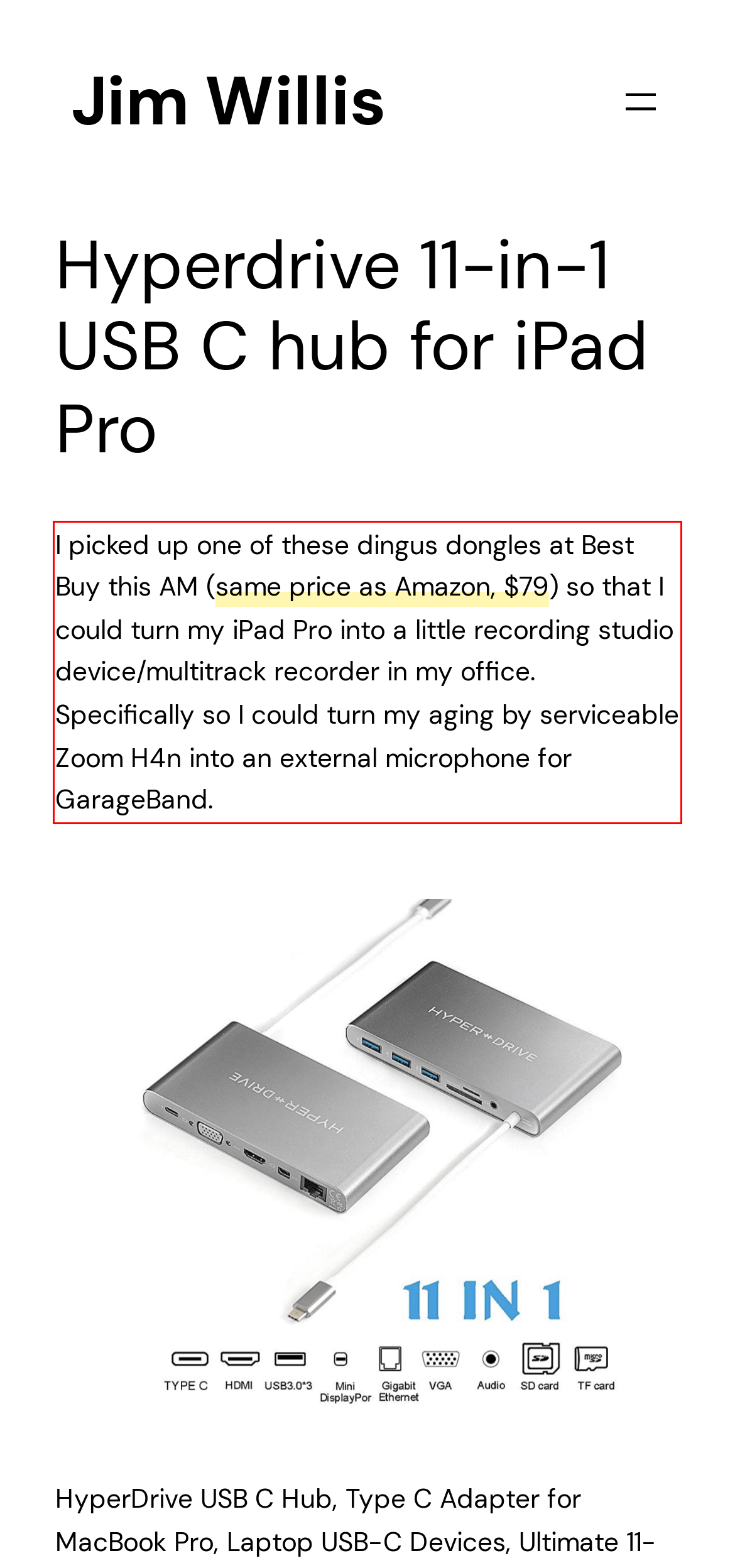Identify the text within the red bounding box on the webpage screenshot and generate the extracted text content.

I picked up one of these dingus dongles at Best Buy this AM (same price as Amazon, $79) so that I could turn my iPad Pro into a little recording studio device/multitrack recorder in my office. Specifically so I could turn my aging by serviceable Zoom H4n into an external microphone for GarageBand.